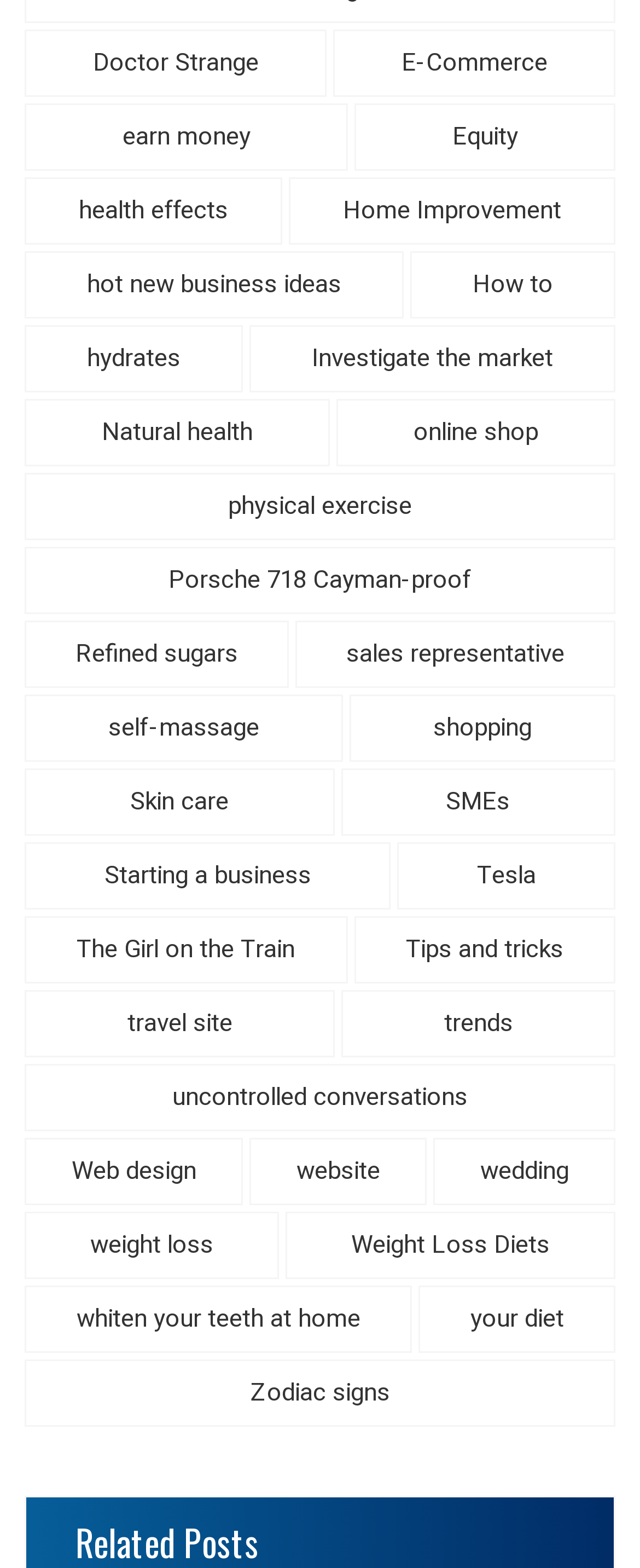Identify the bounding box for the UI element that is described as follows: "Starting a business".

[0.038, 0.537, 0.61, 0.58]